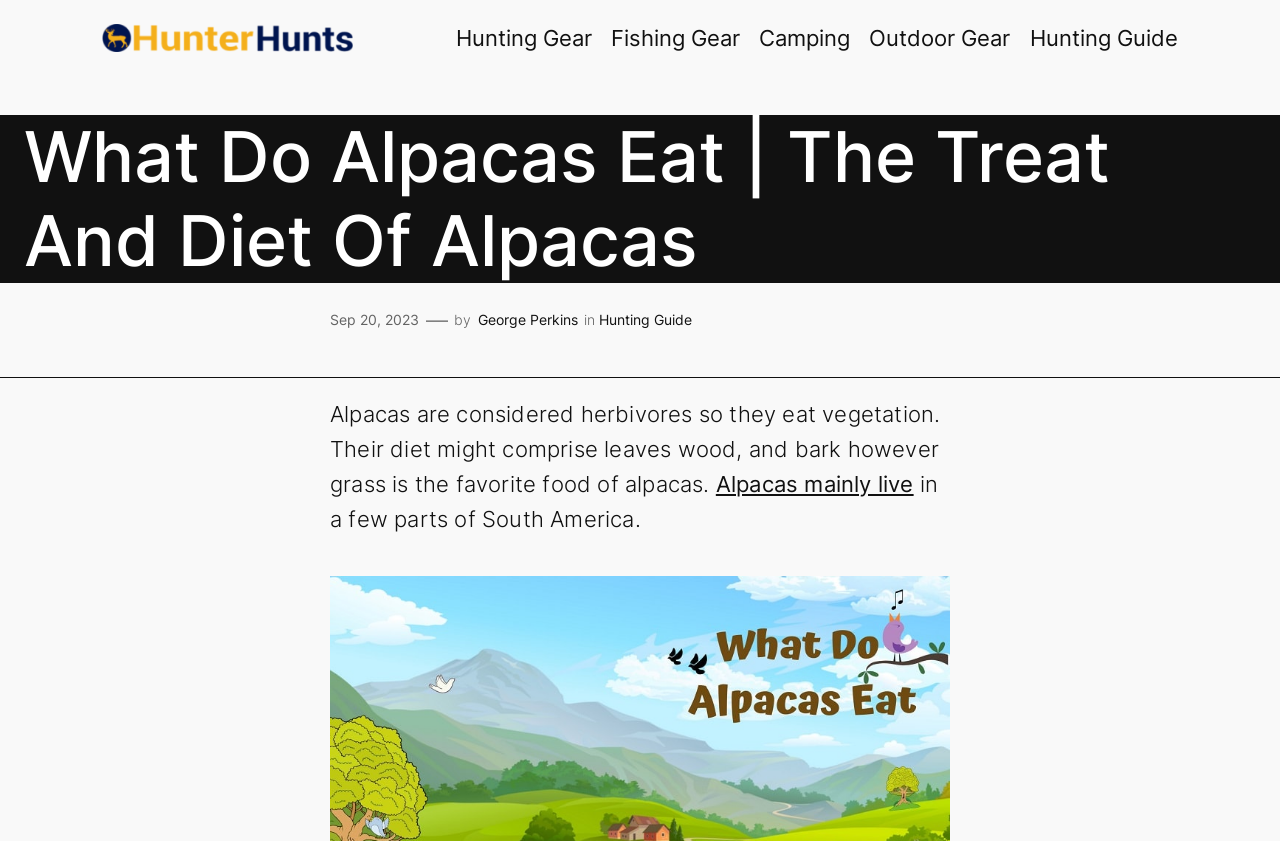Locate the bounding box coordinates for the element described below: "Alpacas mainly live". The coordinates must be four float values between 0 and 1, formatted as [left, top, right, bottom].

[0.559, 0.56, 0.714, 0.591]